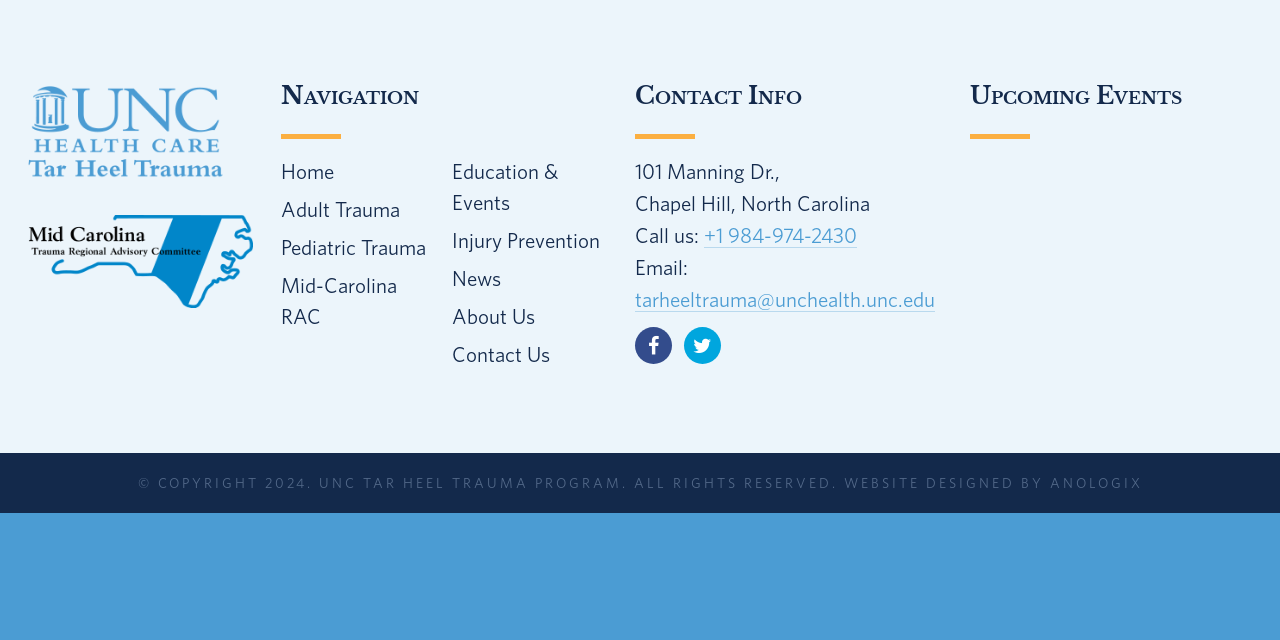Find and provide the bounding box coordinates for the UI element described here: "About Us". The coordinates should be given as four float numbers between 0 and 1: [left, top, right, bottom].

[0.353, 0.475, 0.418, 0.513]